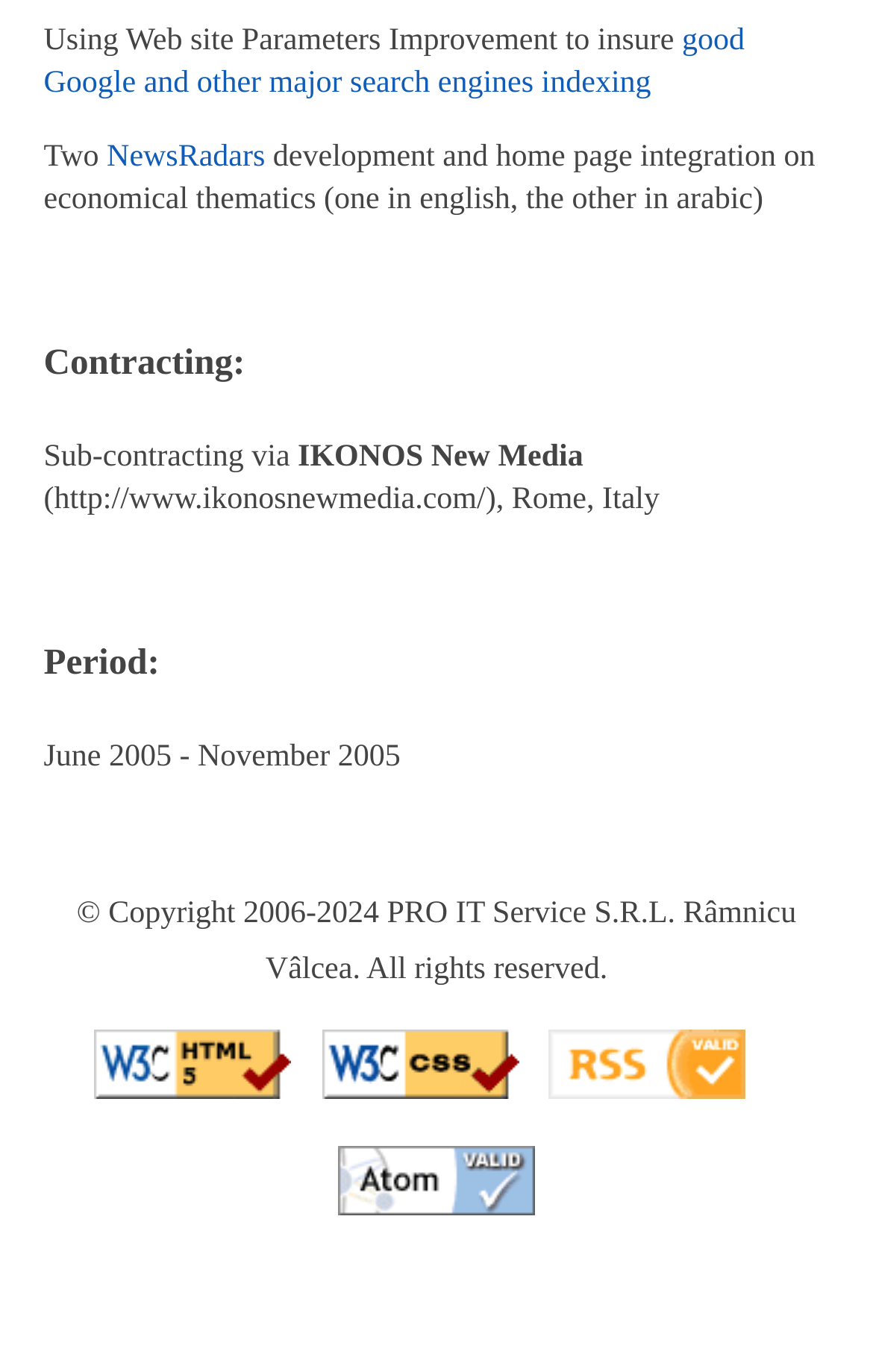What is the name of the company that owns the copyright?
Answer the question with a thorough and detailed explanation.

The copyright information is provided at the bottom of the webpage, which states that the copyright belongs to PRO IT Service S.R.L. Râmnicu Vâlcea.